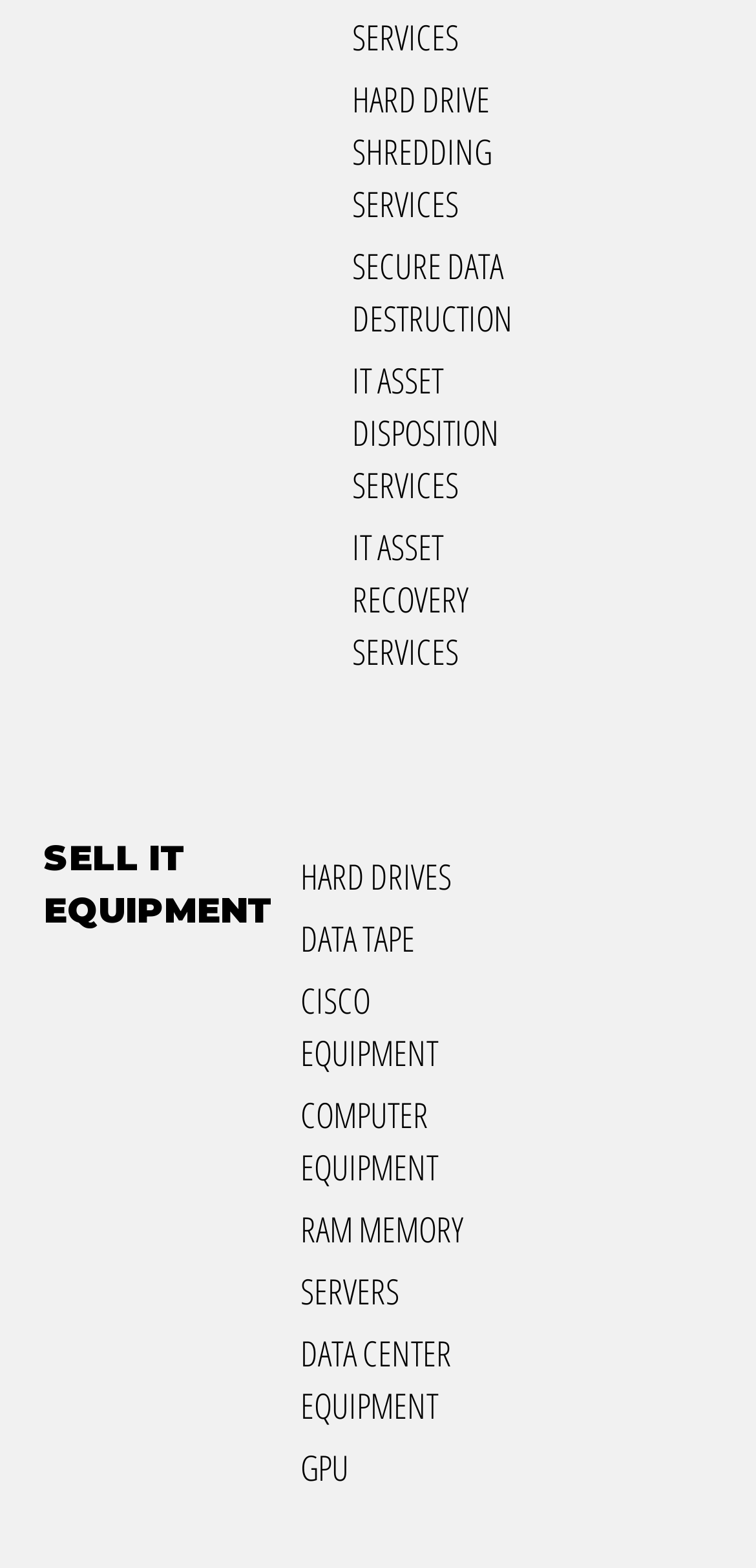Indicate the bounding box coordinates of the clickable region to achieve the following instruction: "Learn about HARD DRIVE SHREDDING SERVICES."

[0.453, 0.047, 0.671, 0.153]